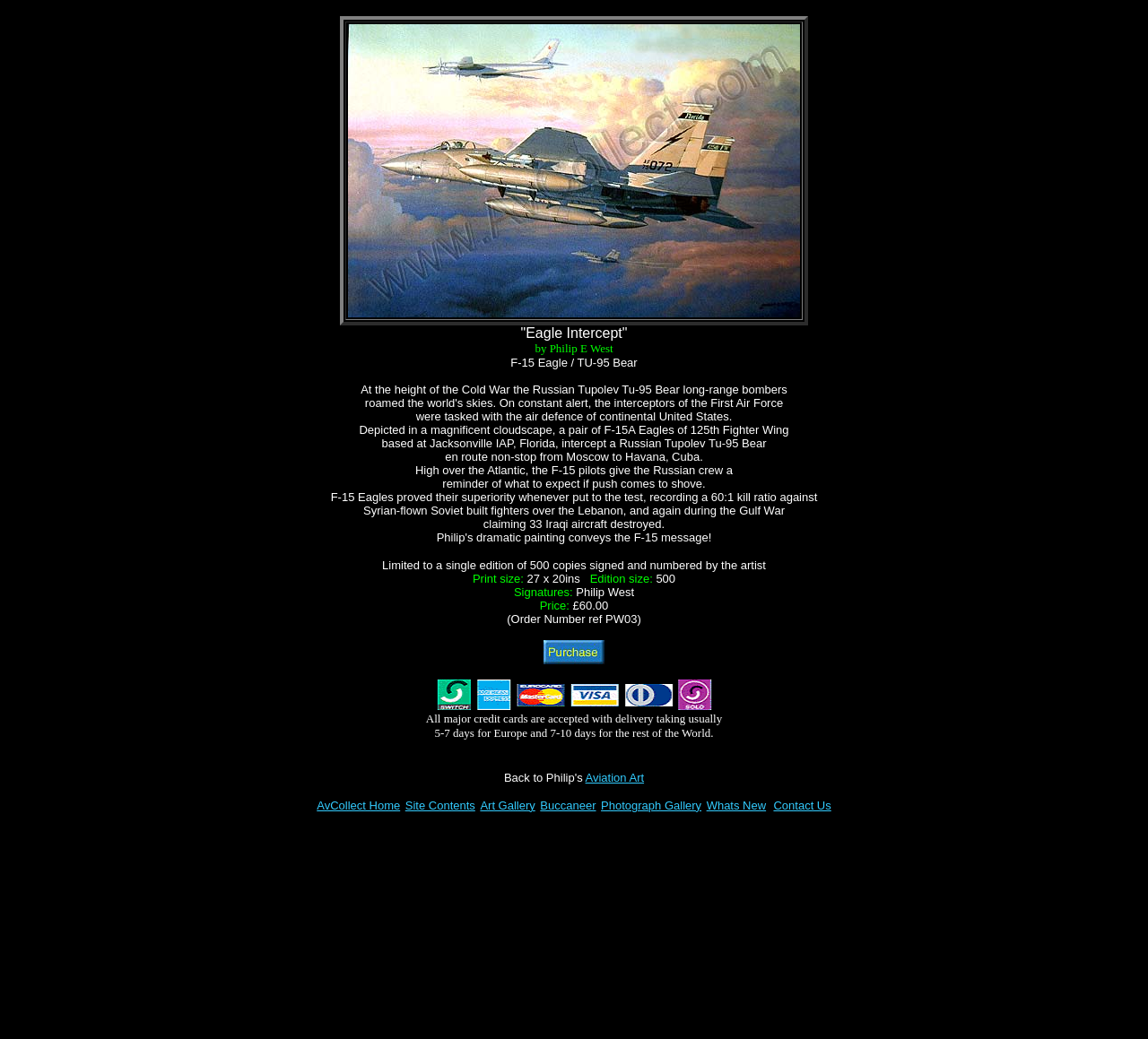Please determine the bounding box coordinates of the clickable area required to carry out the following instruction: "Purchase the art". The coordinates must be four float numbers between 0 and 1, represented as [left, top, right, bottom].

[0.473, 0.616, 0.527, 0.639]